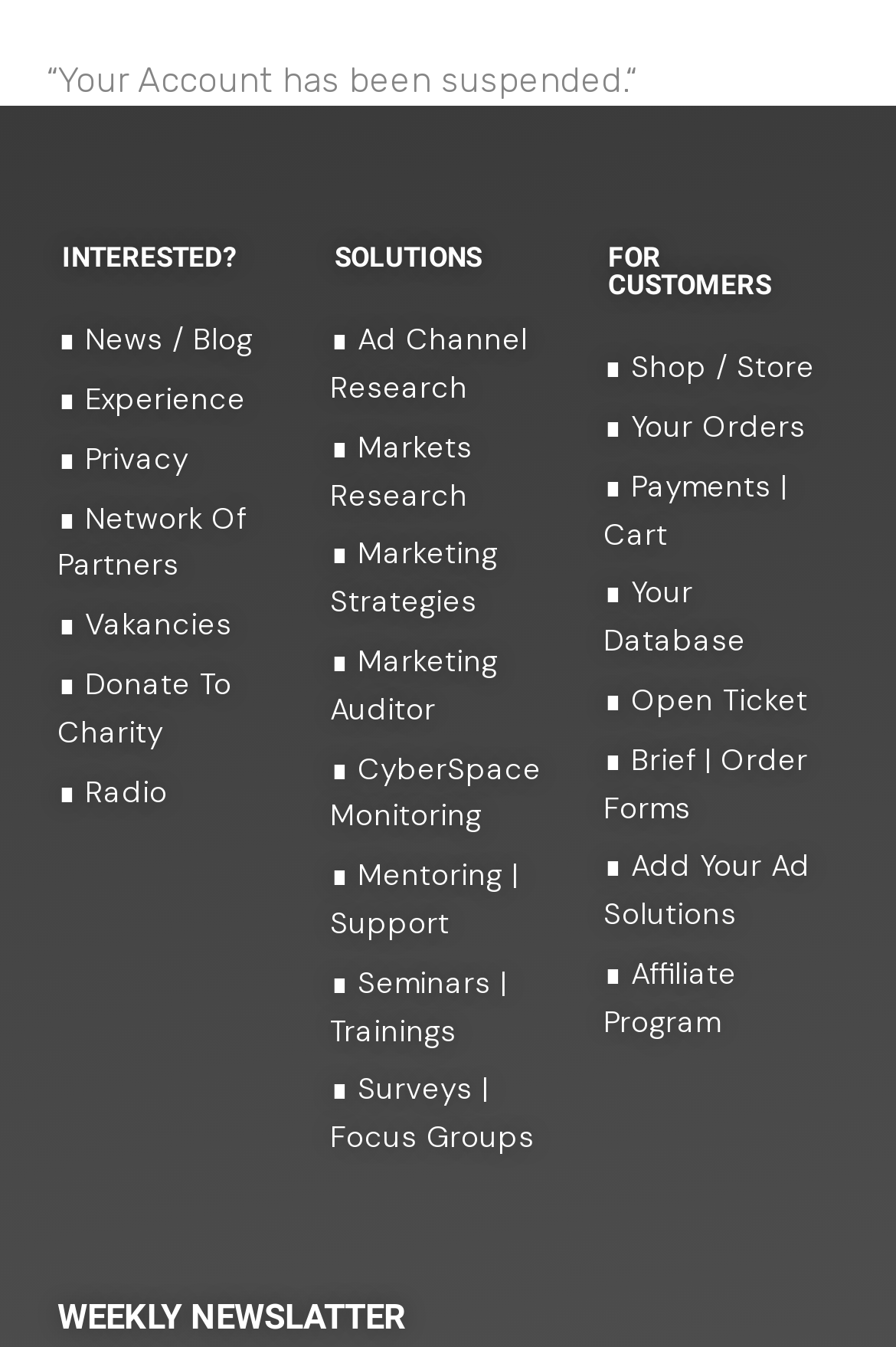Identify the bounding box coordinates of the area that should be clicked in order to complete the given instruction: "Explore experience". The bounding box coordinates should be four float numbers between 0 and 1, i.e., [left, top, right, bottom].

[0.064, 0.28, 0.317, 0.315]